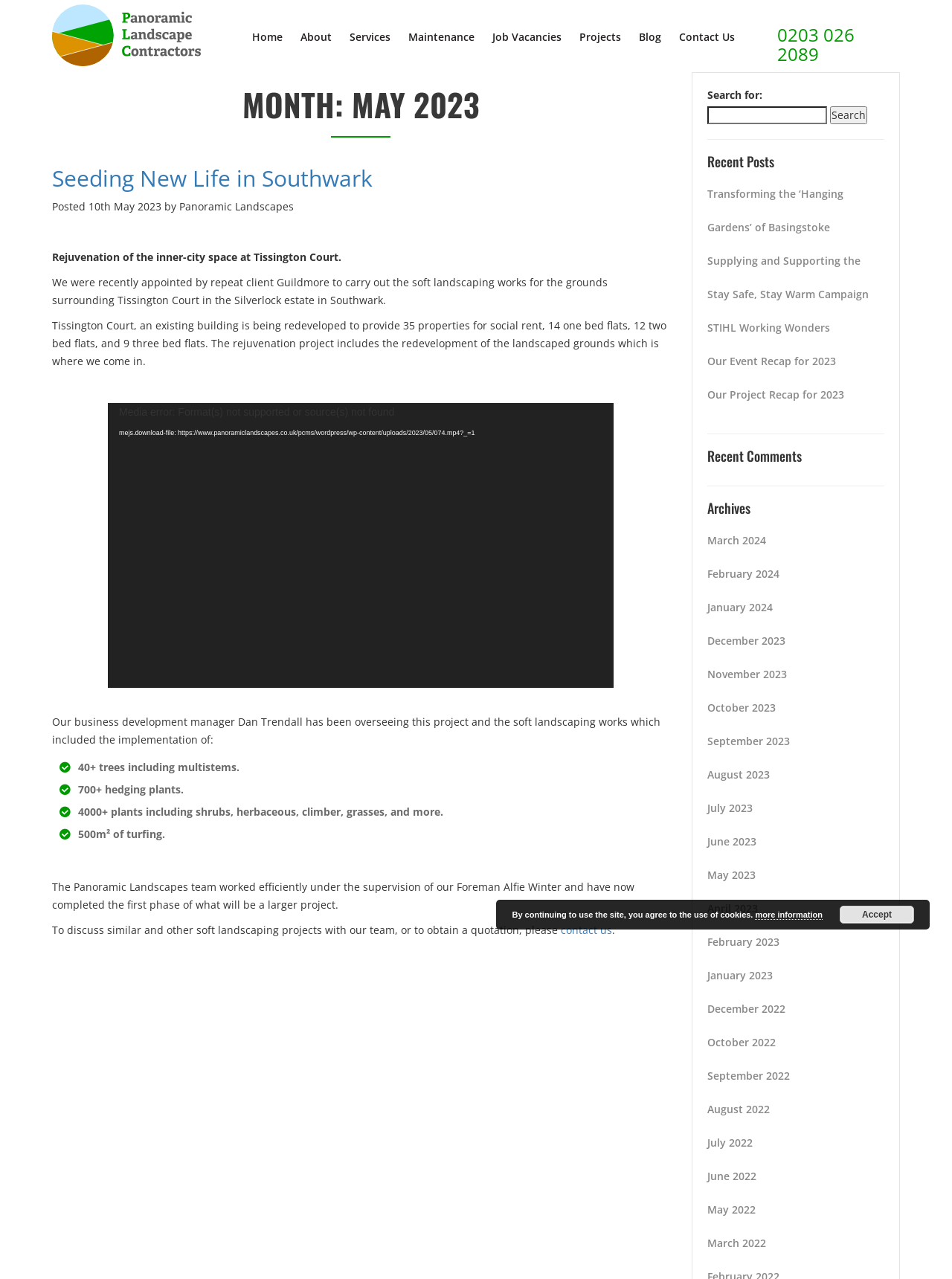Find and specify the bounding box coordinates that correspond to the clickable region for the instruction: "Contact us".

[0.589, 0.721, 0.643, 0.733]